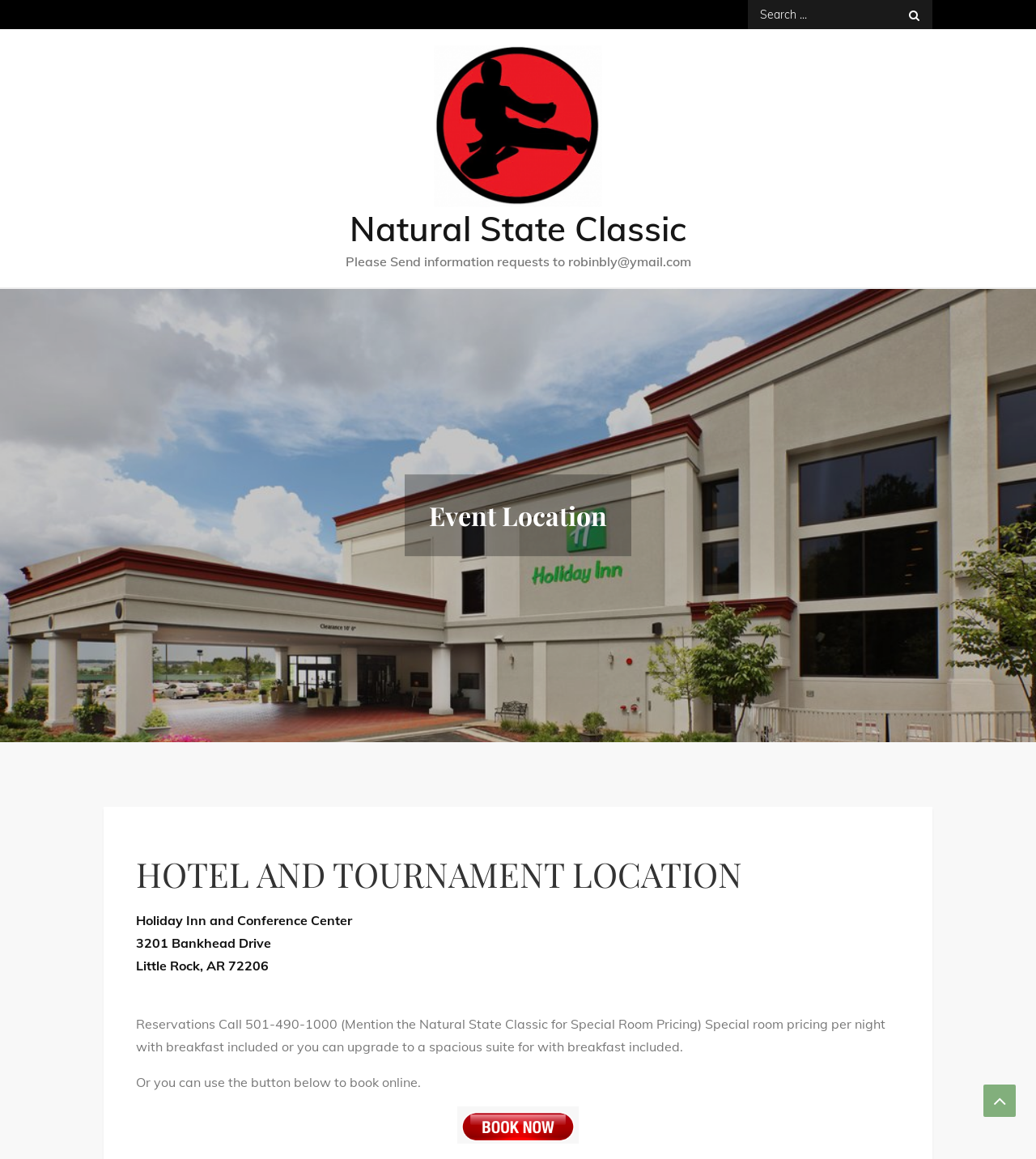What is the city of the event location?
Analyze the image and deliver a detailed answer to the question.

The city can be found in the StaticText 'Little Rock, AR 72206' which is located under the hotel address.